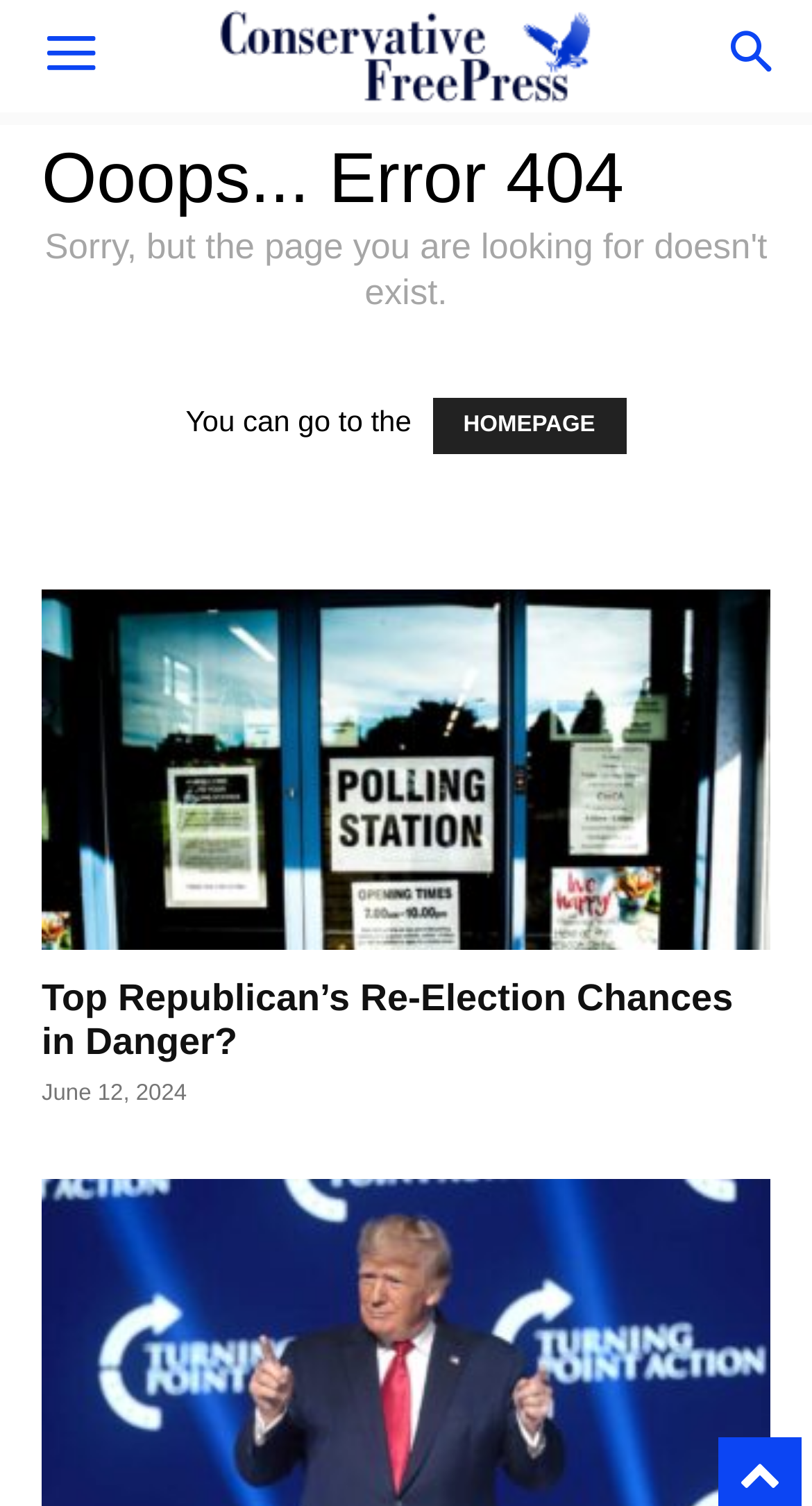Based on the description "aria-label="Search"", find the bounding box of the specified UI element.

[0.856, 0.0, 1.0, 0.075]